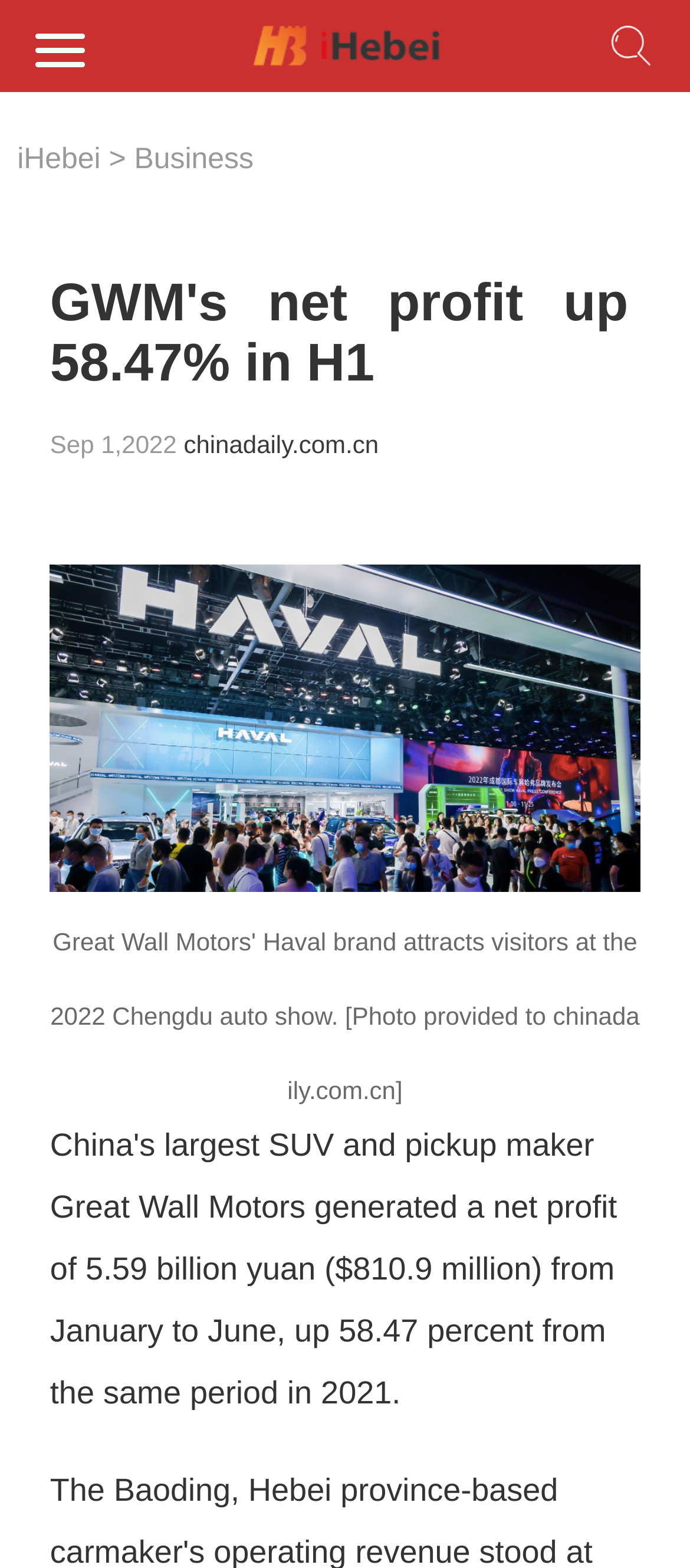Reply to the question with a single word or phrase:
How many images are on the webpage?

3